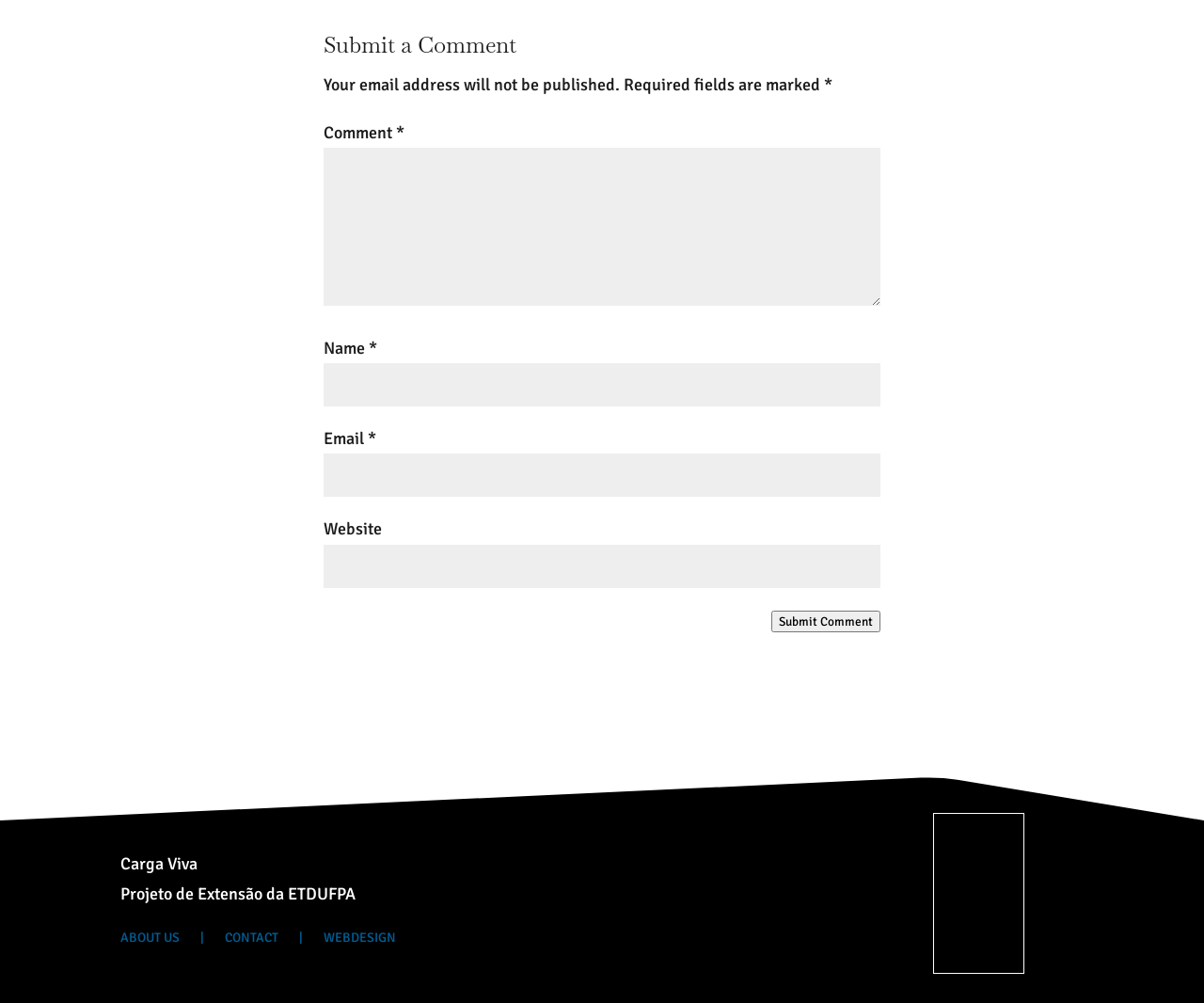What is the button at the bottom of the webpage?
Deliver a detailed and extensive answer to the question.

The button at the bottom of the webpage is labeled 'Submit Comment', which suggests that it is used to submit the comment and other information entered by the user.